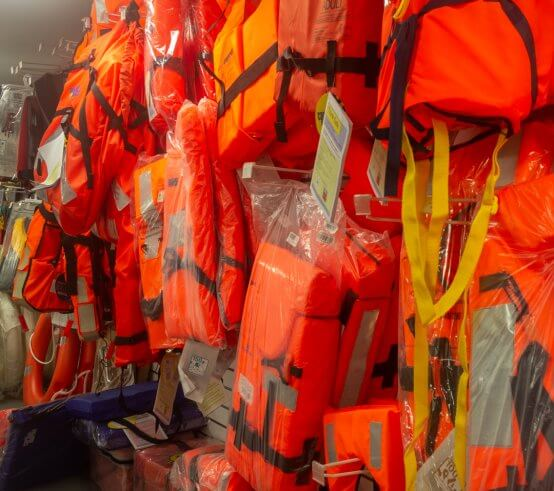Explain the details of the image you are viewing.

The image showcases a vibrant display of personal flotation devices (PFDs), commonly known as lifejackets, arranged in a retail setting. The lifejackets are predominantly bright orange, a color chosen for its visibility in emergency situations. This image highlights a wide variety of styles and sizes, including both vests and jackets, each meticulously packaged and displayed to attract attention. Tags with information about the products are visible, indicating the care taken to ensure potential customers have detailed options to choose from. The scene reflects the importance of safety gear in water-related activities, underscoring a commitment to both safety and accessibility for boaters and water enthusiasts.